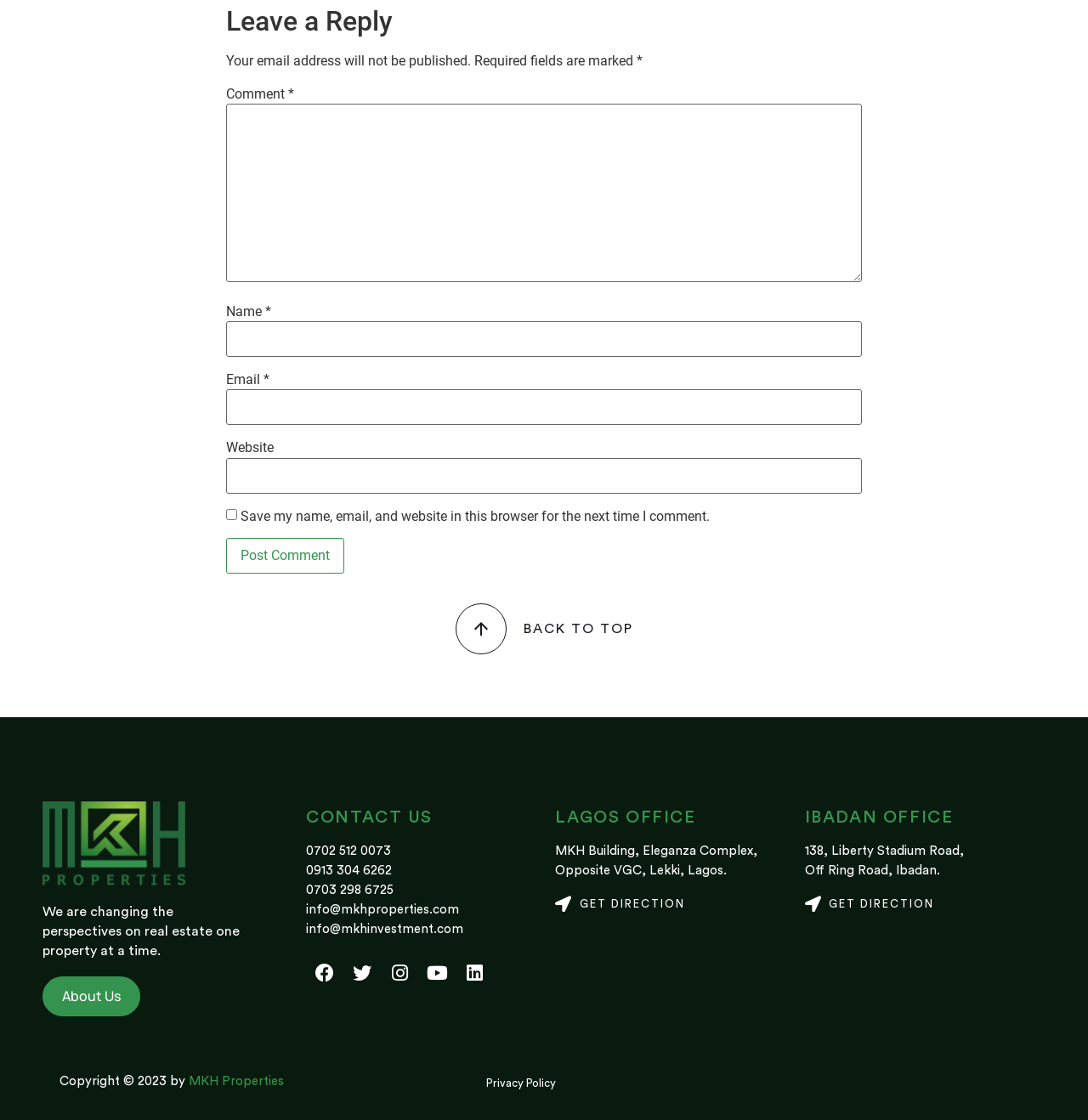Provide the bounding box coordinates for the specified HTML element described in this description: "parent_node: Comment * name="comment"". The coordinates should be four float numbers ranging from 0 to 1, in the format [left, top, right, bottom].

[0.208, 0.093, 0.792, 0.252]